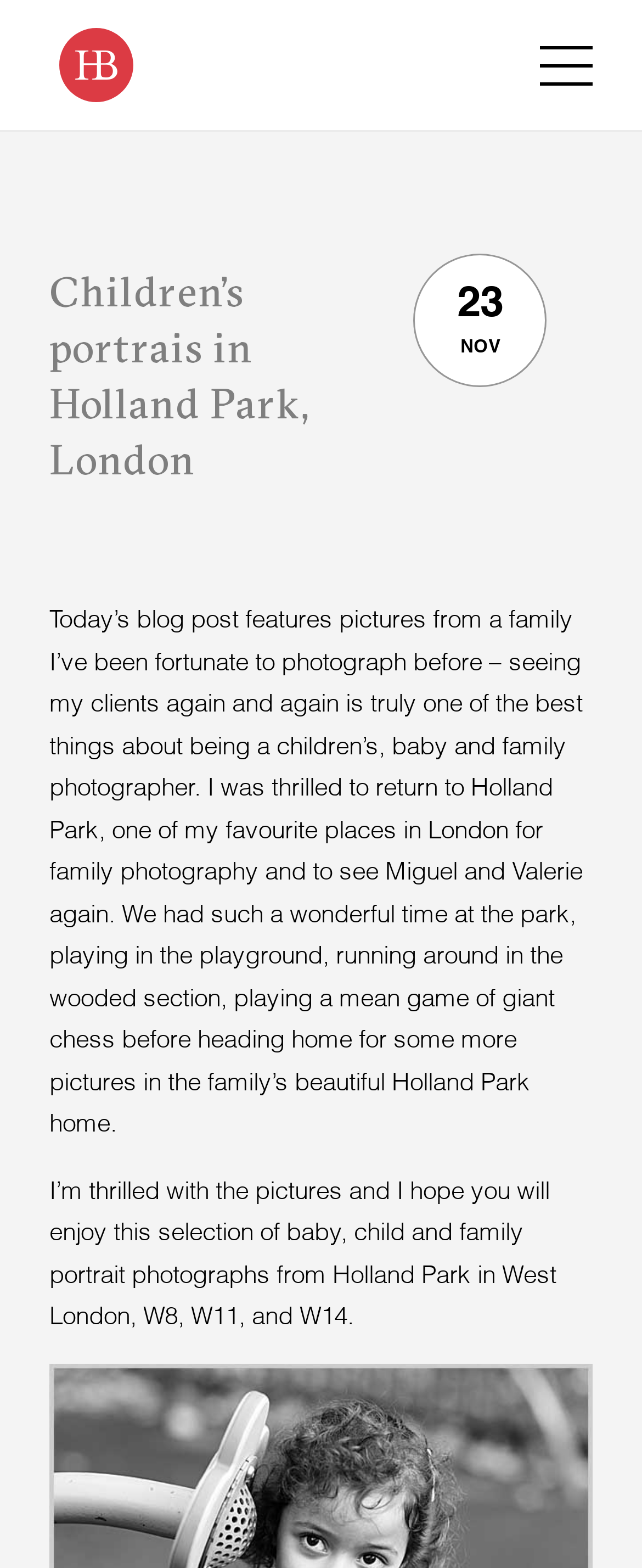Offer an extensive depiction of the webpage and its key elements.

The webpage is a blog post featuring a family's portrait photographs taken in Holland Park, London. At the top left, there is a link to "Helen Bartlett" accompanied by an image with the same name. Below this, a large header section spans across the page, containing the title "Children's Portraits in Holland Park, London" in a prominent heading. To the right of the title, there are two small pieces of text, "23" and "NOV", likely indicating the date of the post.

The main content of the page is a block of text that occupies most of the page, describing the blog post and the photography experience. The text is divided into two paragraphs, with the first one discussing the photographer's experience with the family and the location, and the second one expressing the photographer's enthusiasm for the resulting pictures.

There are no other UI elements or images mentioned in the accessibility tree, suggesting that the webpage is primarily focused on showcasing the text content, with the image and link at the top serving as a header or introduction.